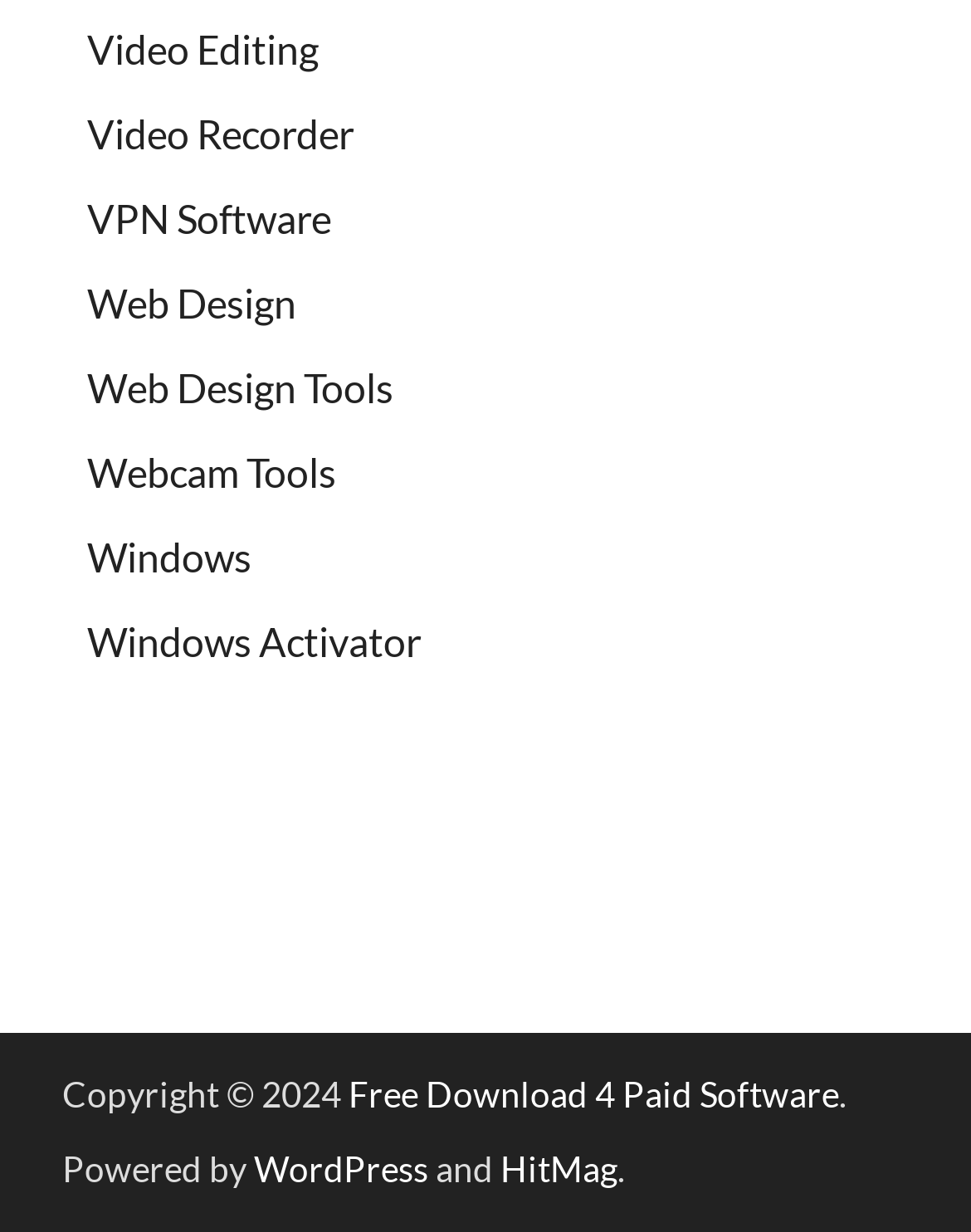Locate the bounding box coordinates of the clickable area needed to fulfill the instruction: "Check out deneme bonusu veren siteler 2022".

[0.064, 0.639, 0.205, 0.872]